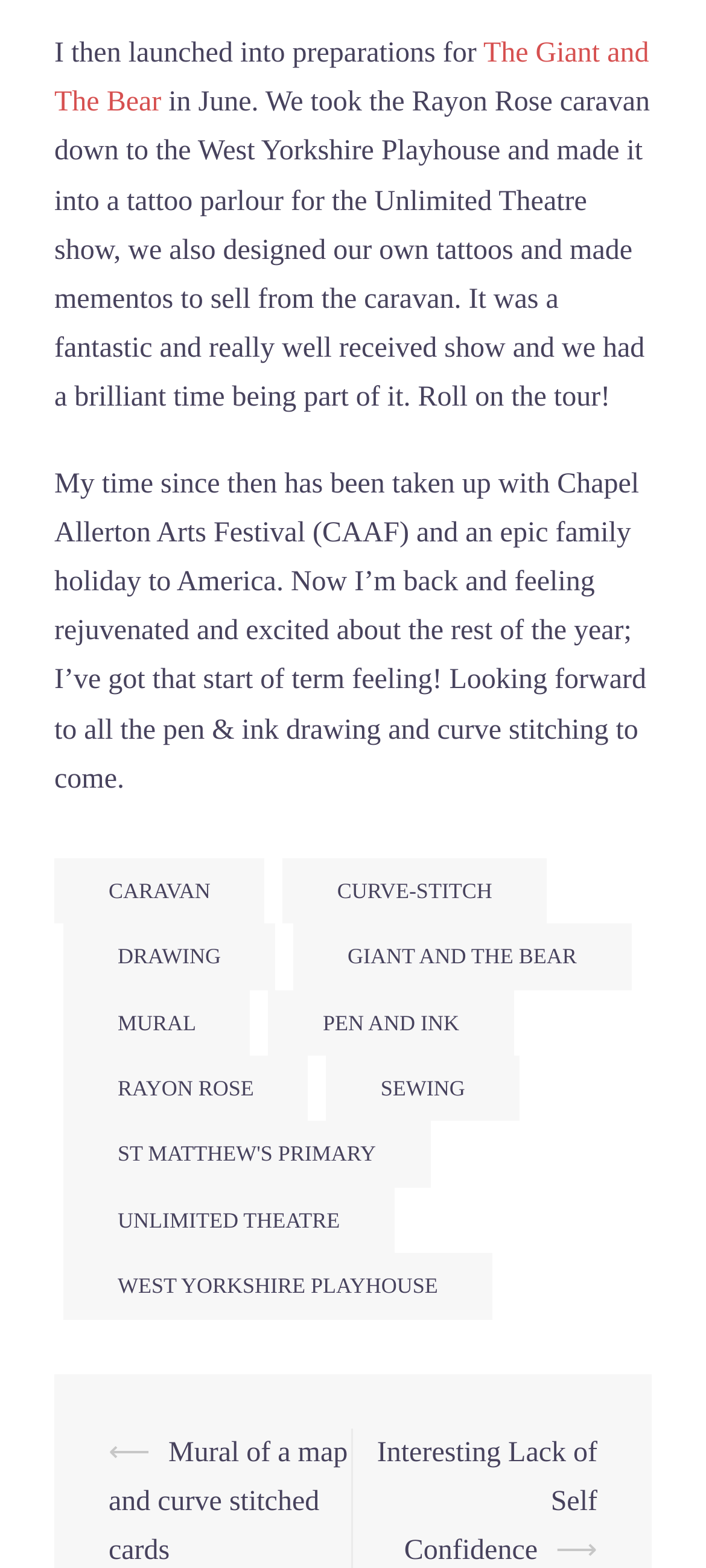Determine the bounding box coordinates (top-left x, top-left y, bottom-right x, bottom-right y) of the UI element described in the following text: mural

[0.09, 0.631, 0.355, 0.673]